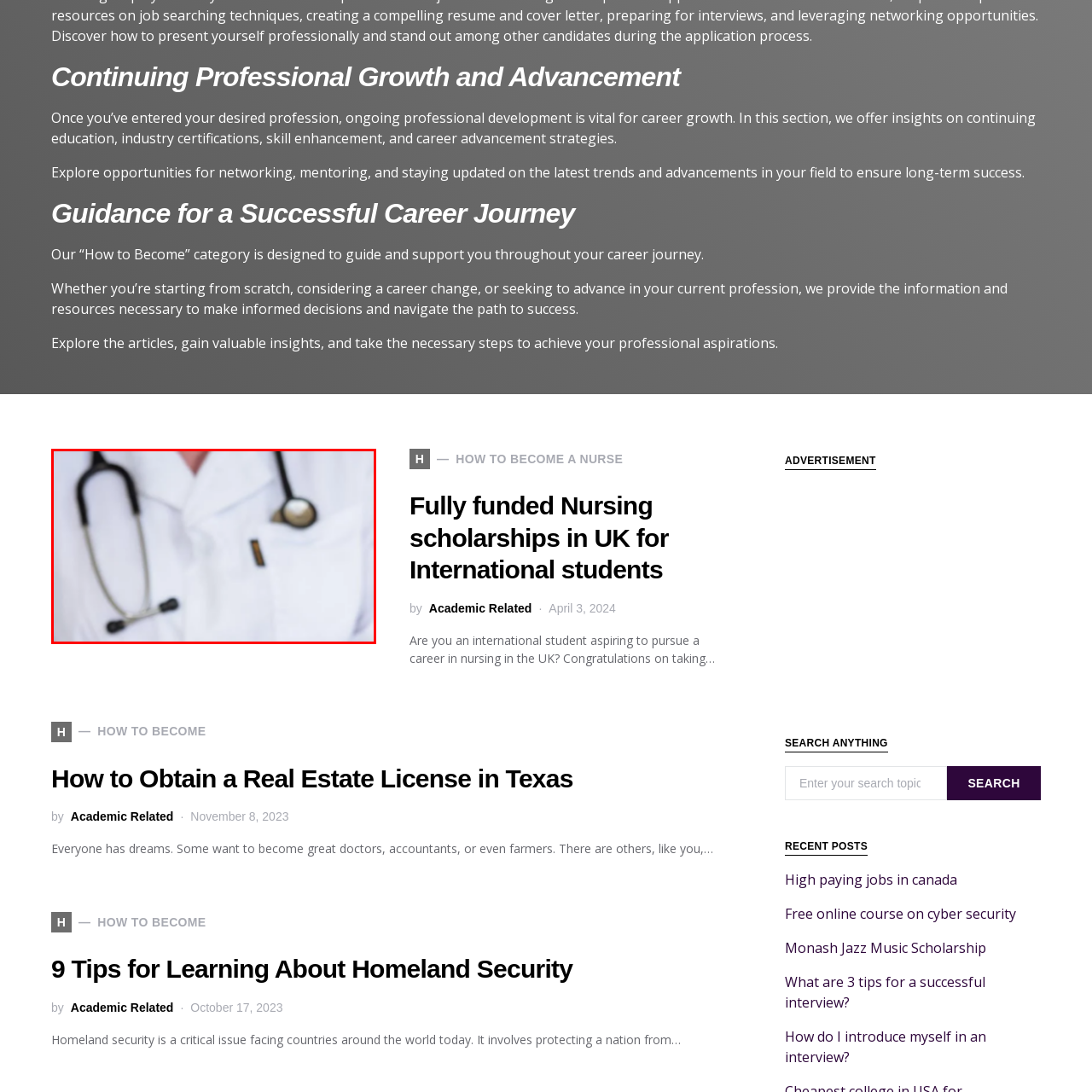What is the purpose of the small pocket on the coat?
Focus on the section marked by the red bounding box and elaborate on the question as thoroughly as possible.

The small pocket on the white lab coat is designed to hold pens, notepads, or other medical tools, indicating the person's readiness to provide care and perform their medical duties.